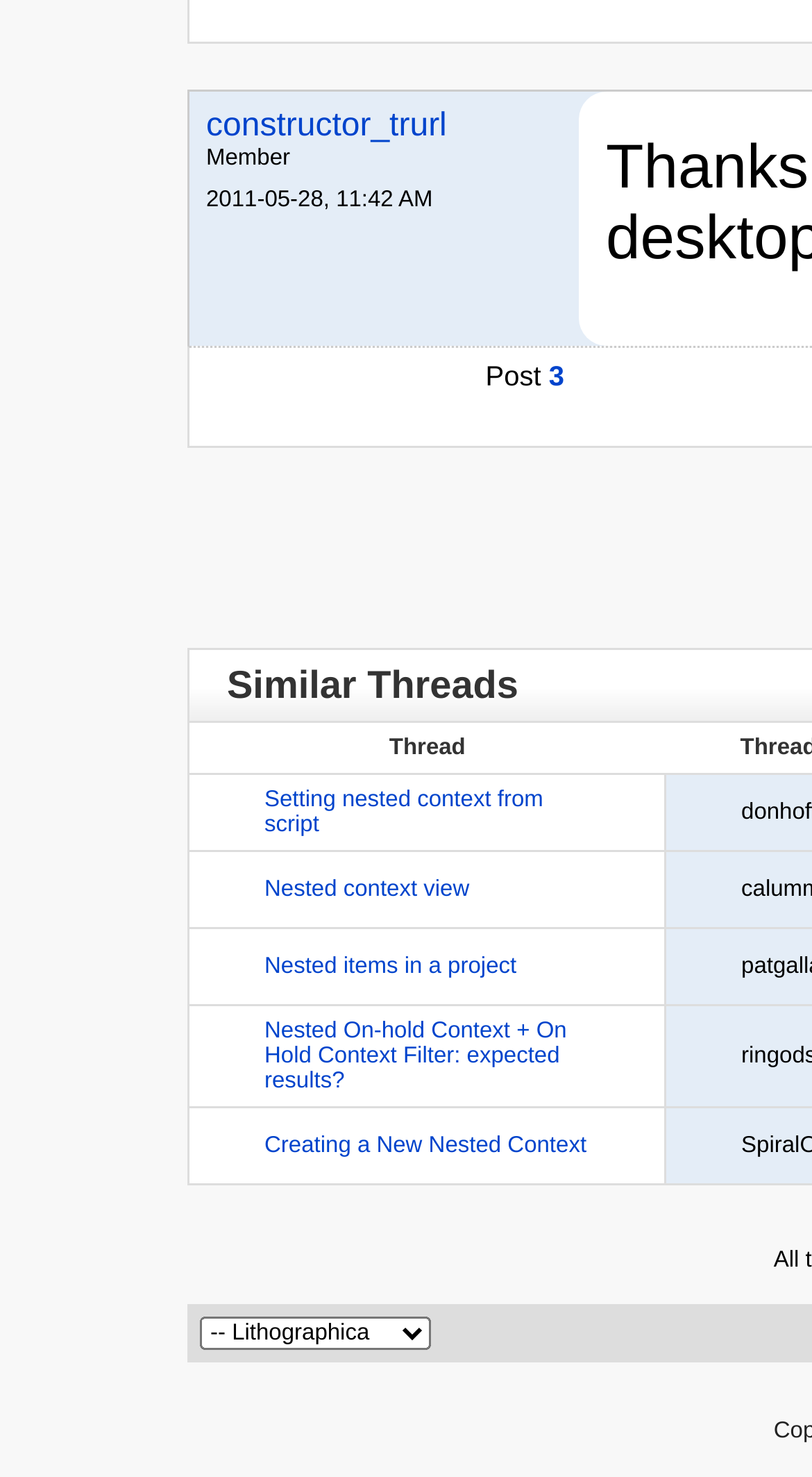How many grid cells are present on the webpage?
Please answer the question with as much detail and depth as you can.

There are 5 grid cells present on the webpage, each containing a link with a description. These grid cells are stacked vertically and are located in the middle of the page.